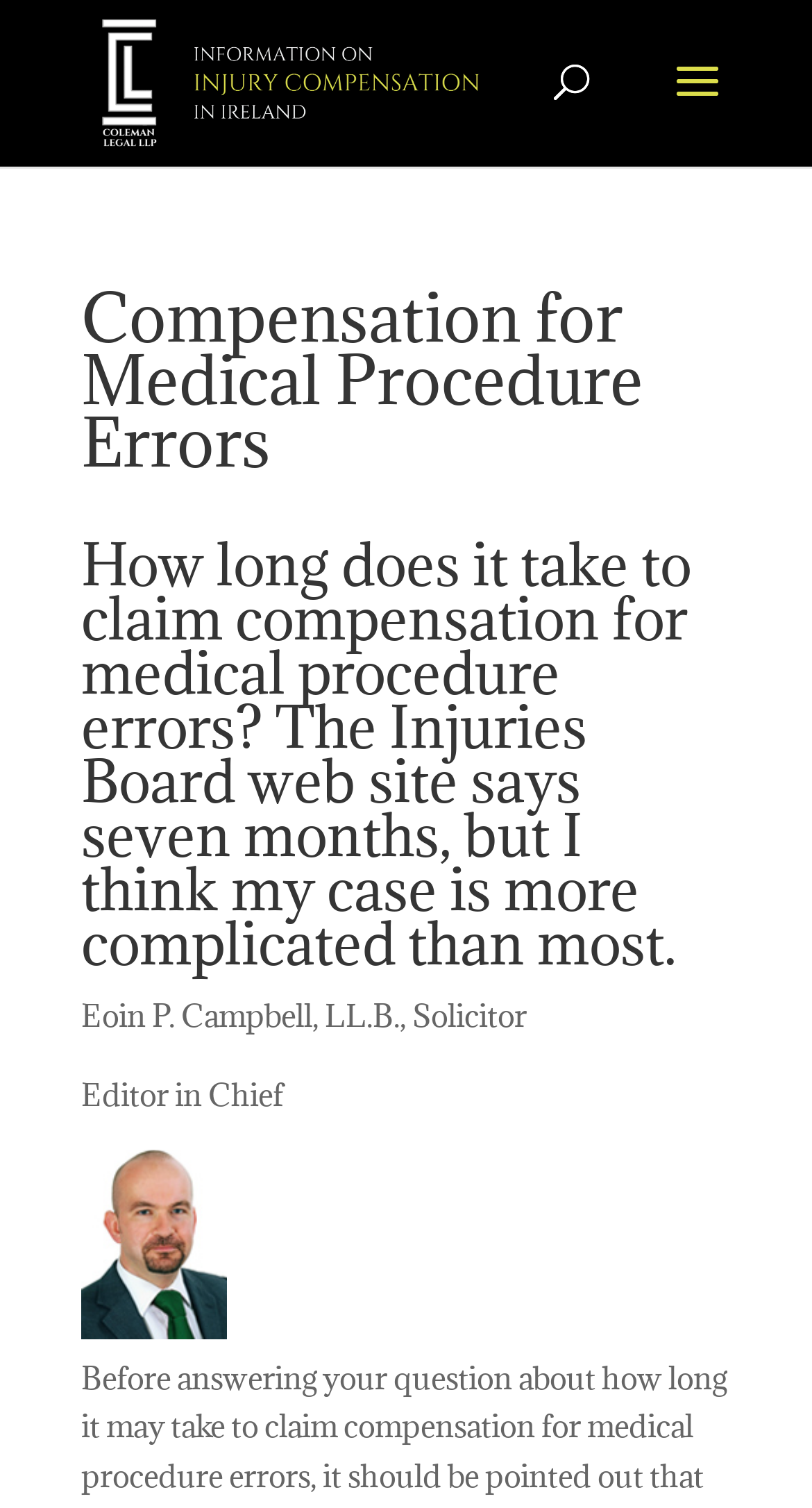Articulate a complete and detailed caption of the webpage elements.

The webpage is focused on providing information about compensation for medical procedure errors. At the top left of the page, there is a link to "Compensation Ireland" accompanied by an image with the same name. Below this, a search bar is positioned, spanning almost the entire width of the page.

The main content of the page is divided into sections, with headings that provide a clear structure. The first heading, "Compensation for Medical Procedure Errors", is located near the top of the page. Below this, a longer heading provides more specific information, asking "How long does it take to claim compensation for medical procedure errors?" and providing a detailed question.

Further down the page, there is a section featuring Eoin P. Campbell, LL.B., Solicitor, who is identified as the Editor in Chief. His name is accompanied by a small image of himself. This section appears to be a brief author bio or credentials section.

Overall, the page has a clear and organized structure, with headings and sections that guide the user through the content. The use of images and a search bar adds to the page's functionality and visual appeal.